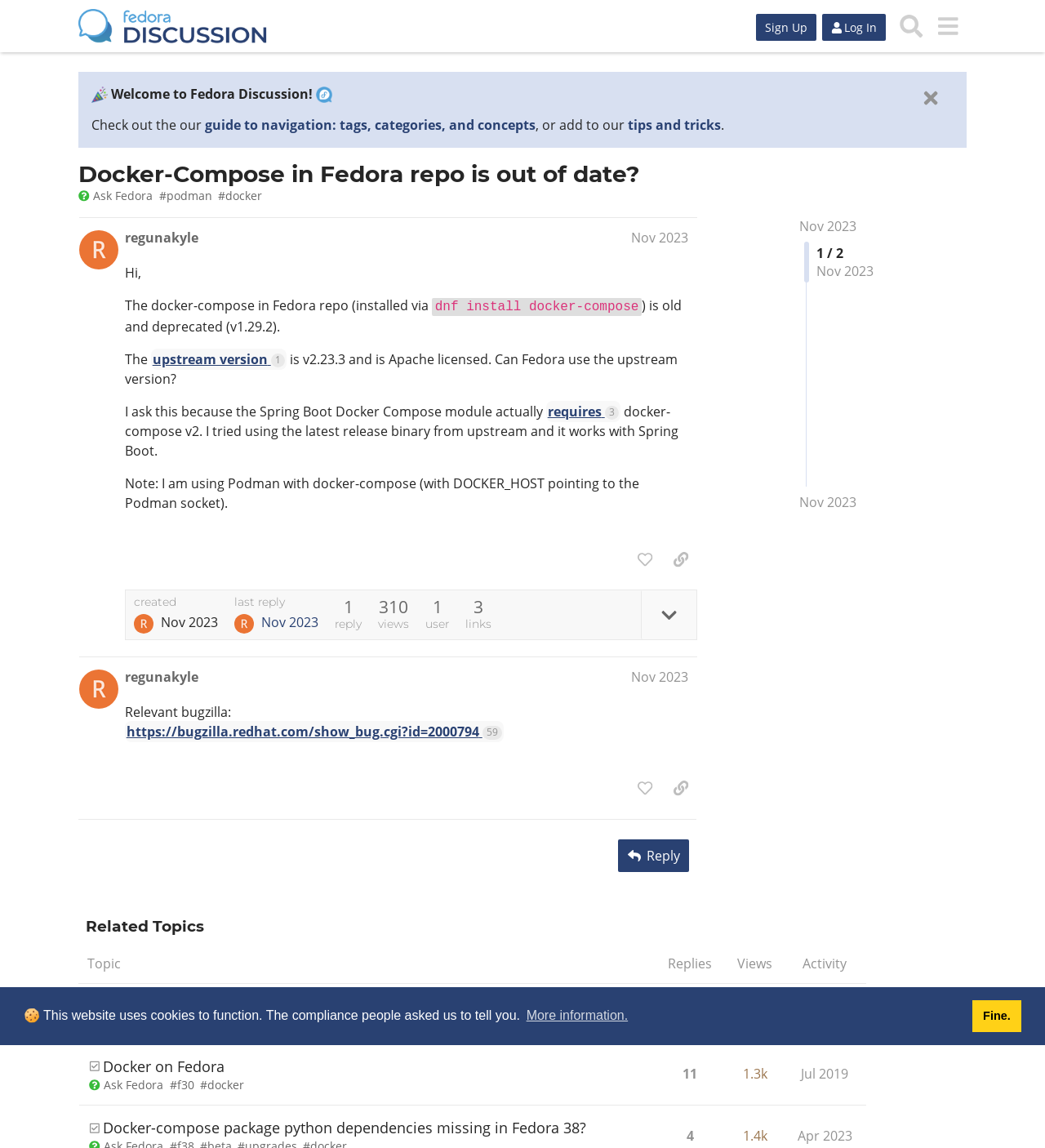What is the timestamp of the second post?
Use the information from the image to give a detailed answer to the question.

The timestamp of the second post can be found next to the username of the author, which shows Nov 30, 2023 4:31 am.